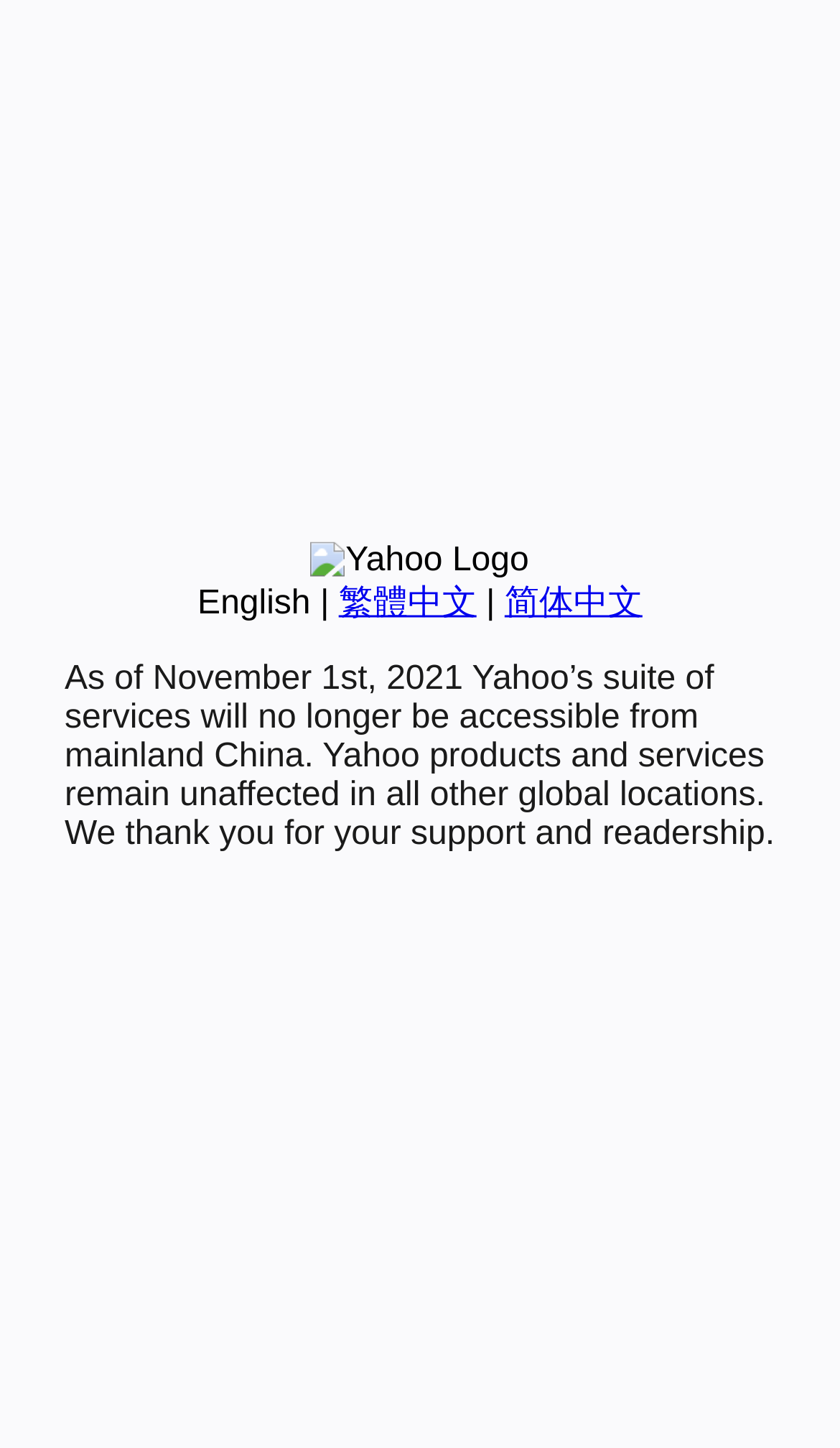Find the bounding box coordinates for the UI element that matches this description: "English".

[0.235, 0.404, 0.37, 0.429]